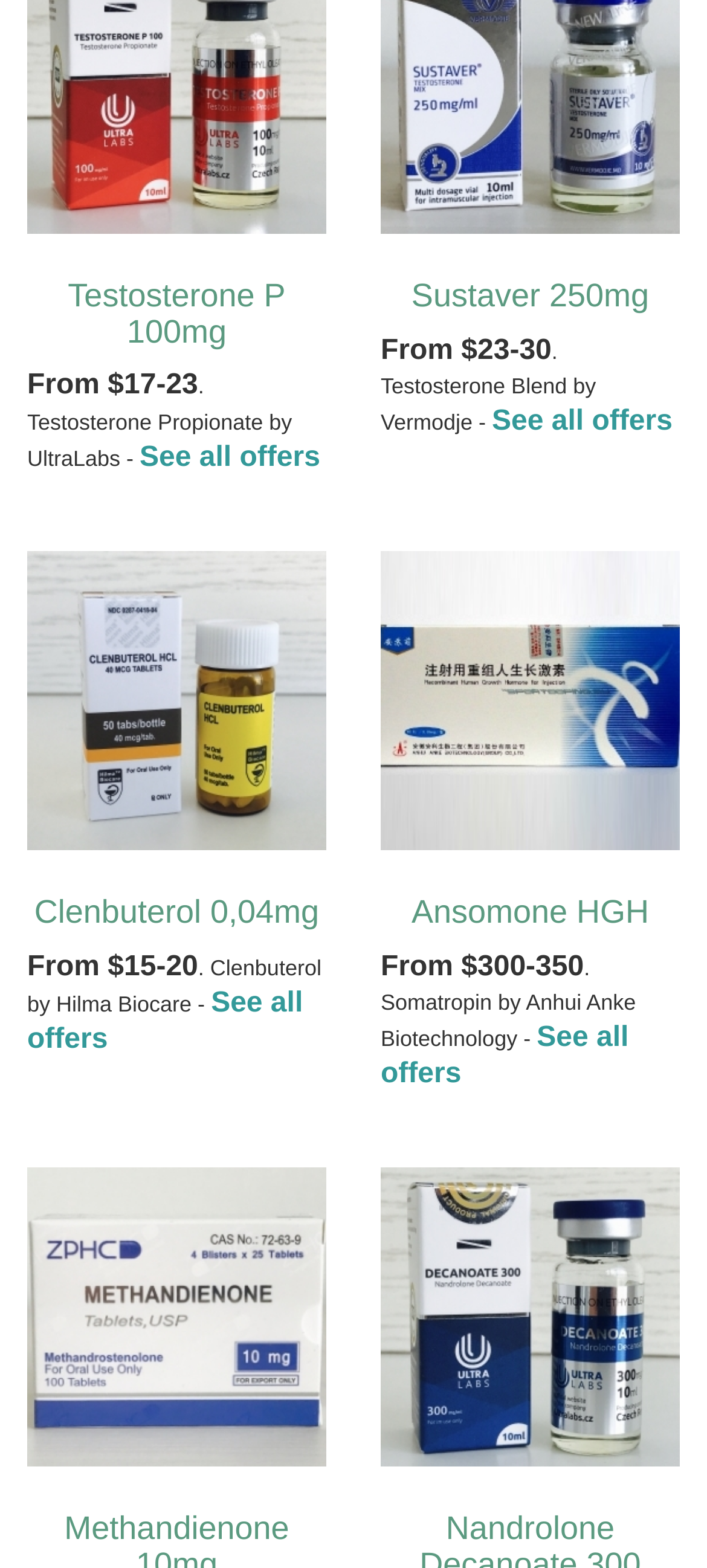Provide the bounding box coordinates of the HTML element described by the text: "parent_node: Clenbuterol 0,04mg".

[0.038, 0.351, 0.462, 0.542]